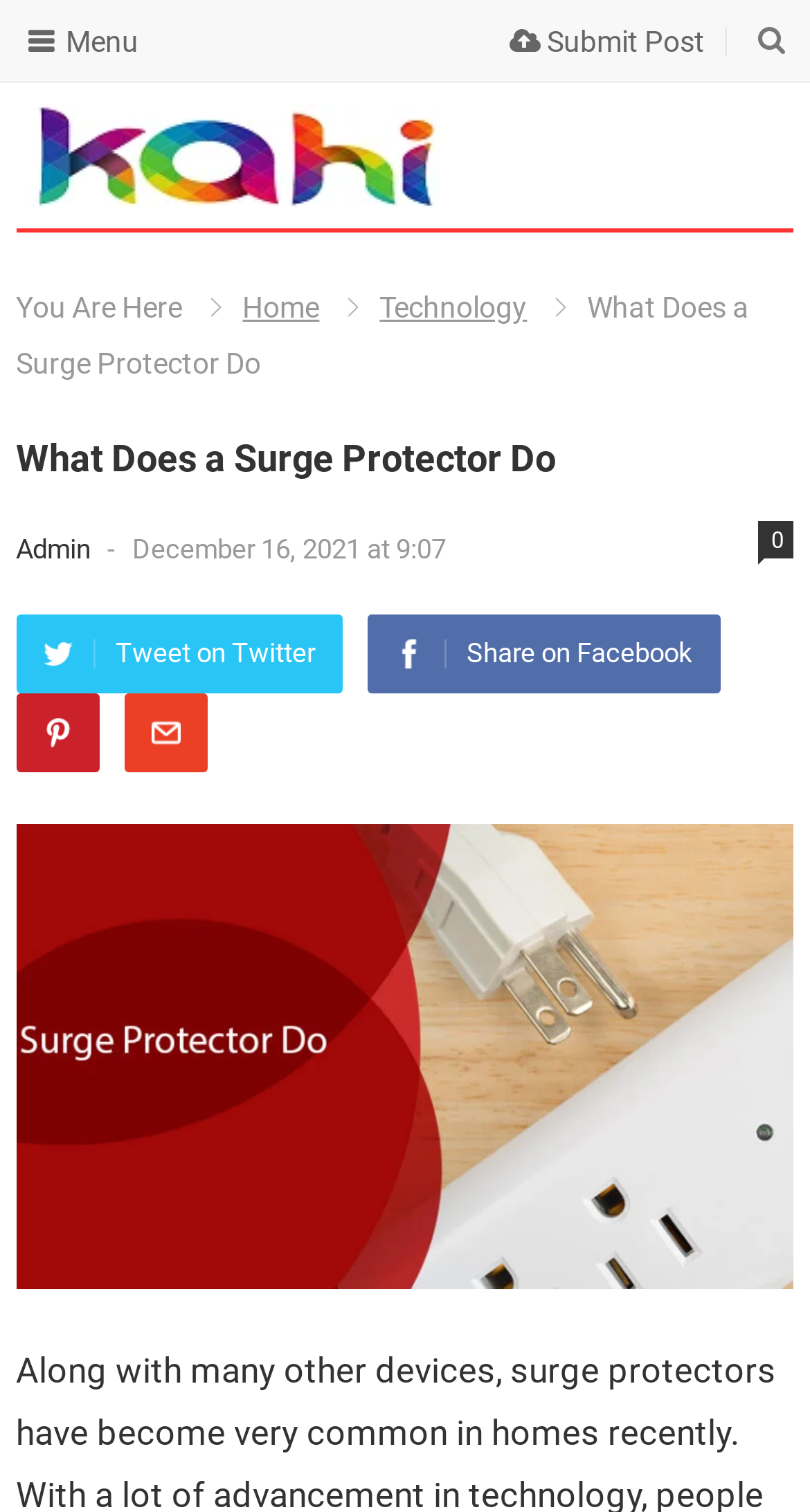Please provide a brief answer to the question using only one word or phrase: 
How many social media sharing options are available?

4